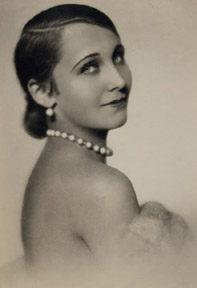Use a single word or phrase to respond to the question:
Is the image from the 21st century?

No